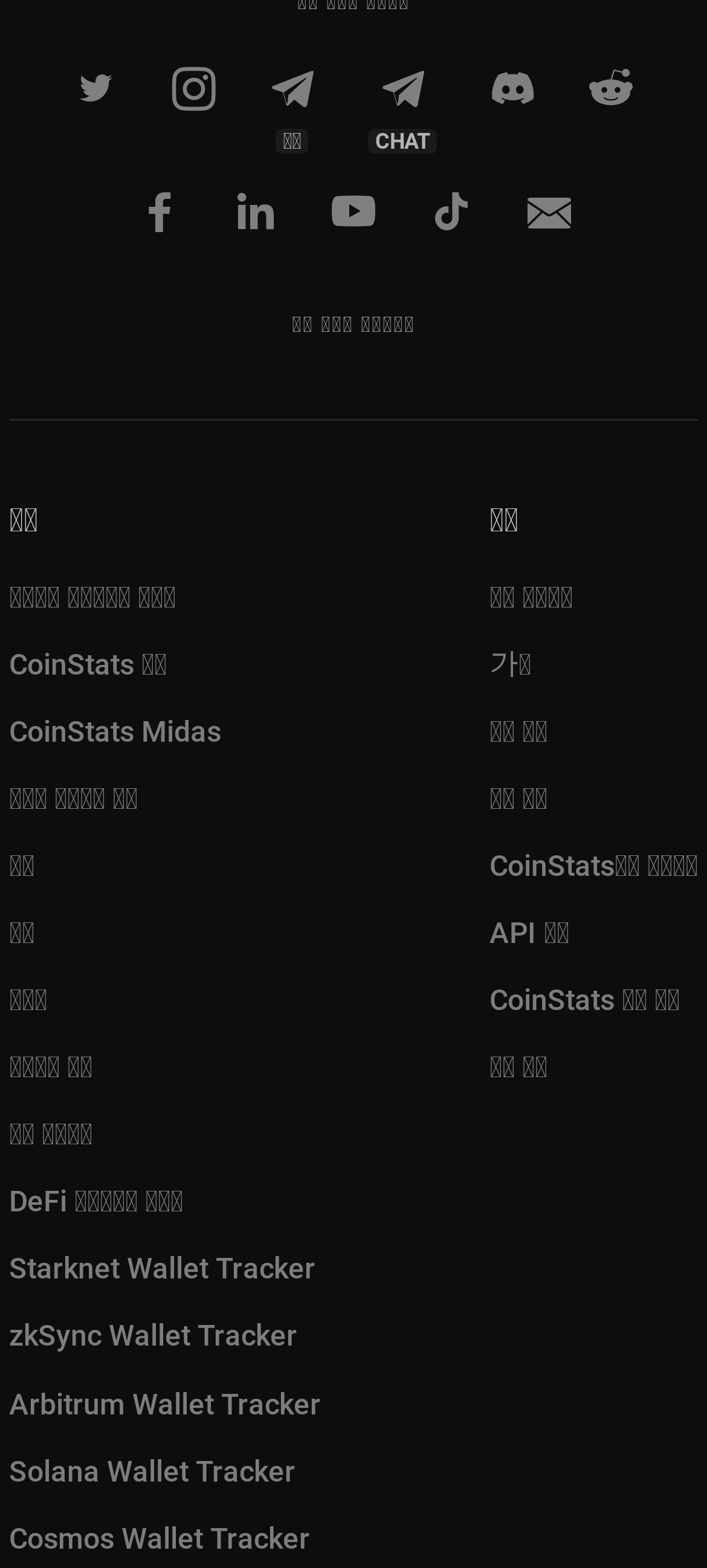Please identify the coordinates of the bounding box for the clickable region that will accomplish this instruction: "Read about 회사 소개".

[0.692, 0.669, 0.987, 0.693]